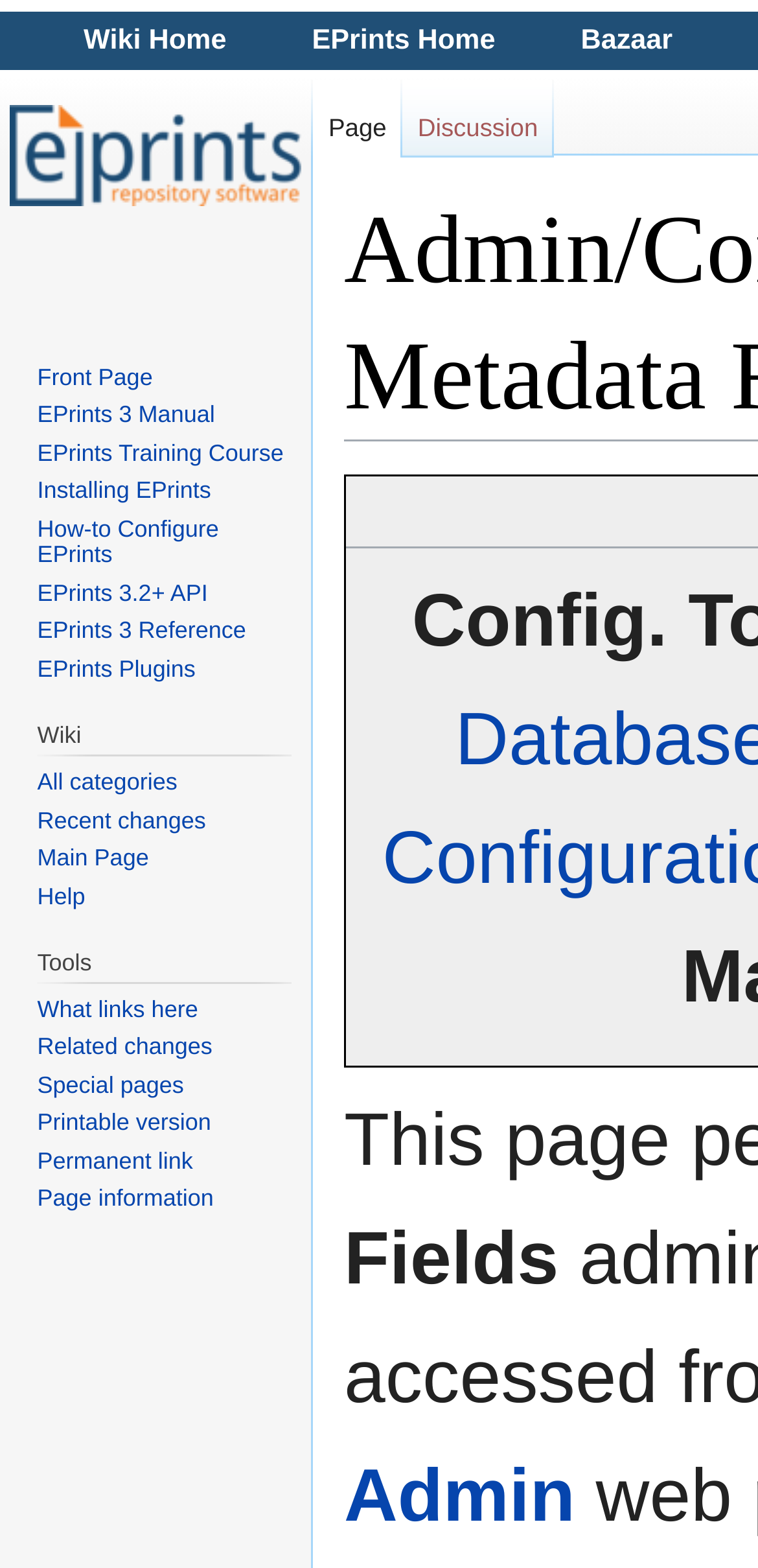Answer briefly with one word or phrase:
What is the last link under the 'Tools' navigation?

Page information